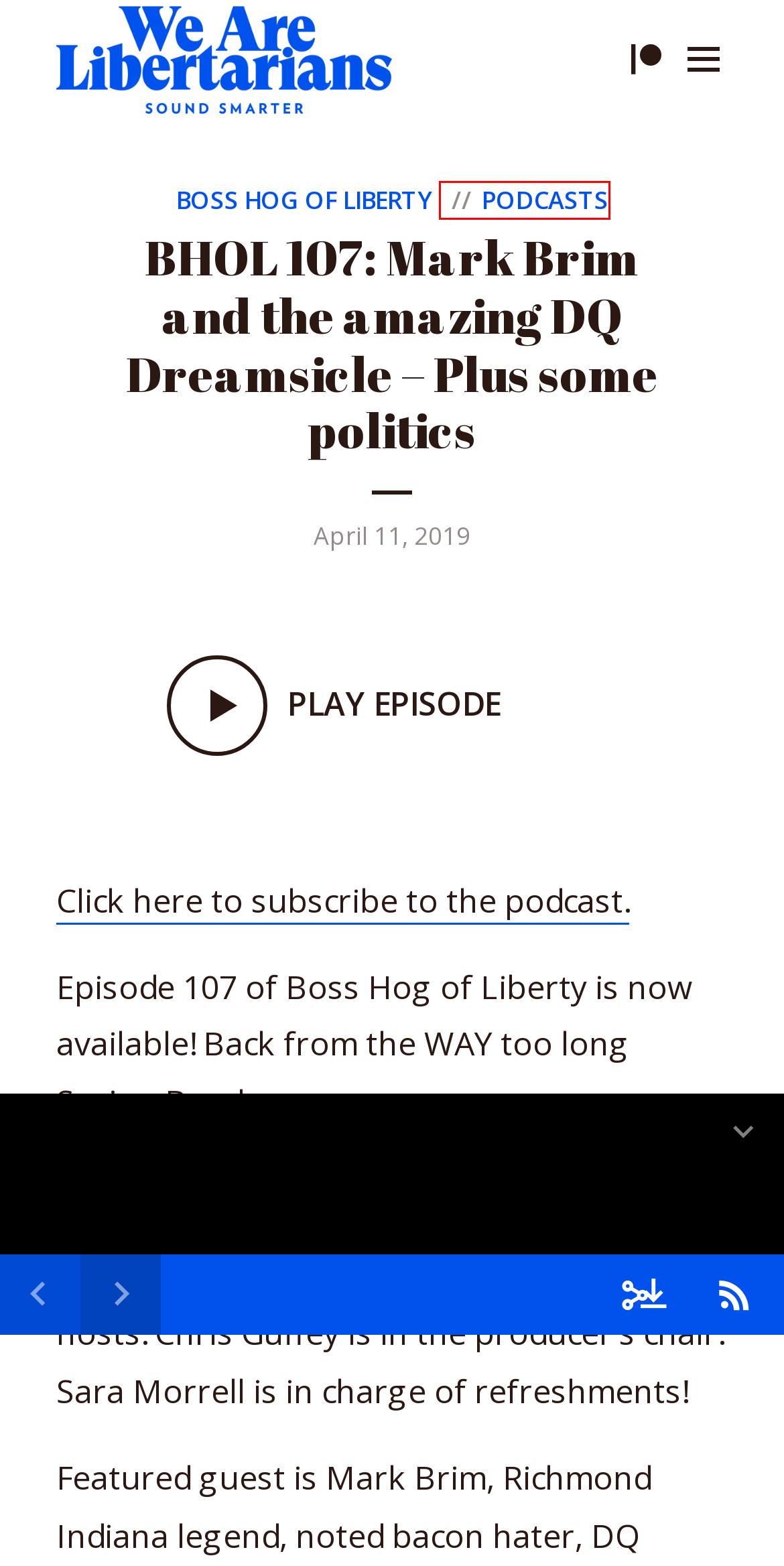A screenshot of a webpage is provided, featuring a red bounding box around a specific UI element. Identify the webpage description that most accurately reflects the new webpage after interacting with the selected element. Here are the candidates:
A. The Boss Hog of Liberty
B. freedom Archives  - We Are Libertarians Podcast Network
C. Episodes from the We Are Libertarians Podcast Network
D. Boss Hog of Liberty Archives  - We Are Libertarians Podcast Network
E. Now Hear This Archives  - We Are Libertarians Podcast Network
F. Coronavirus Archives  - We Are Libertarians Podcast Network
G. Issue 1 Archives  - We Are Libertarians Podcast Network
H. About Us

C